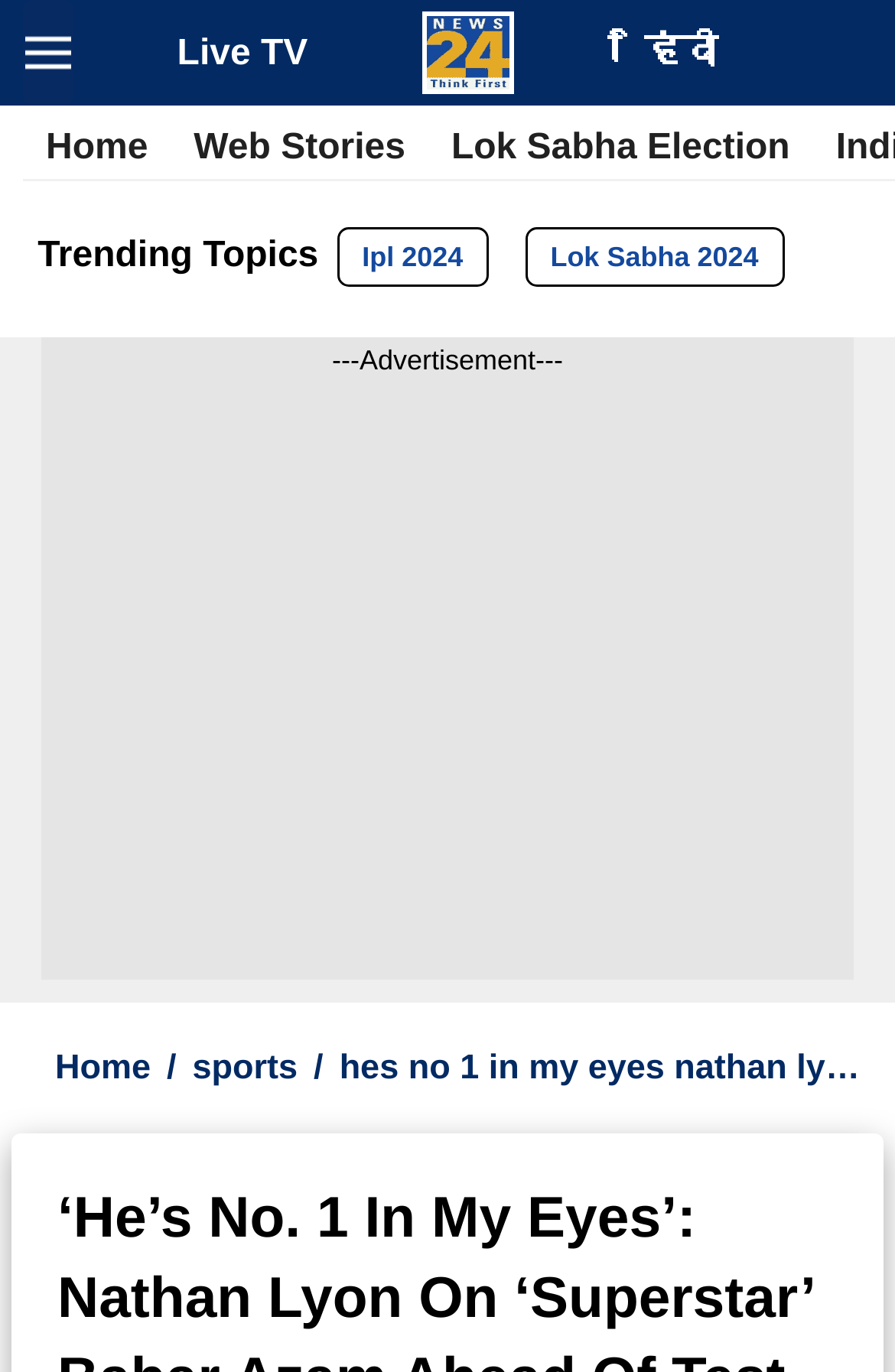Specify the bounding box coordinates of the element's region that should be clicked to achieve the following instruction: "Go to sports page". The bounding box coordinates consist of four float numbers between 0 and 1, in the format [left, top, right, bottom].

[0.168, 0.764, 0.333, 0.793]